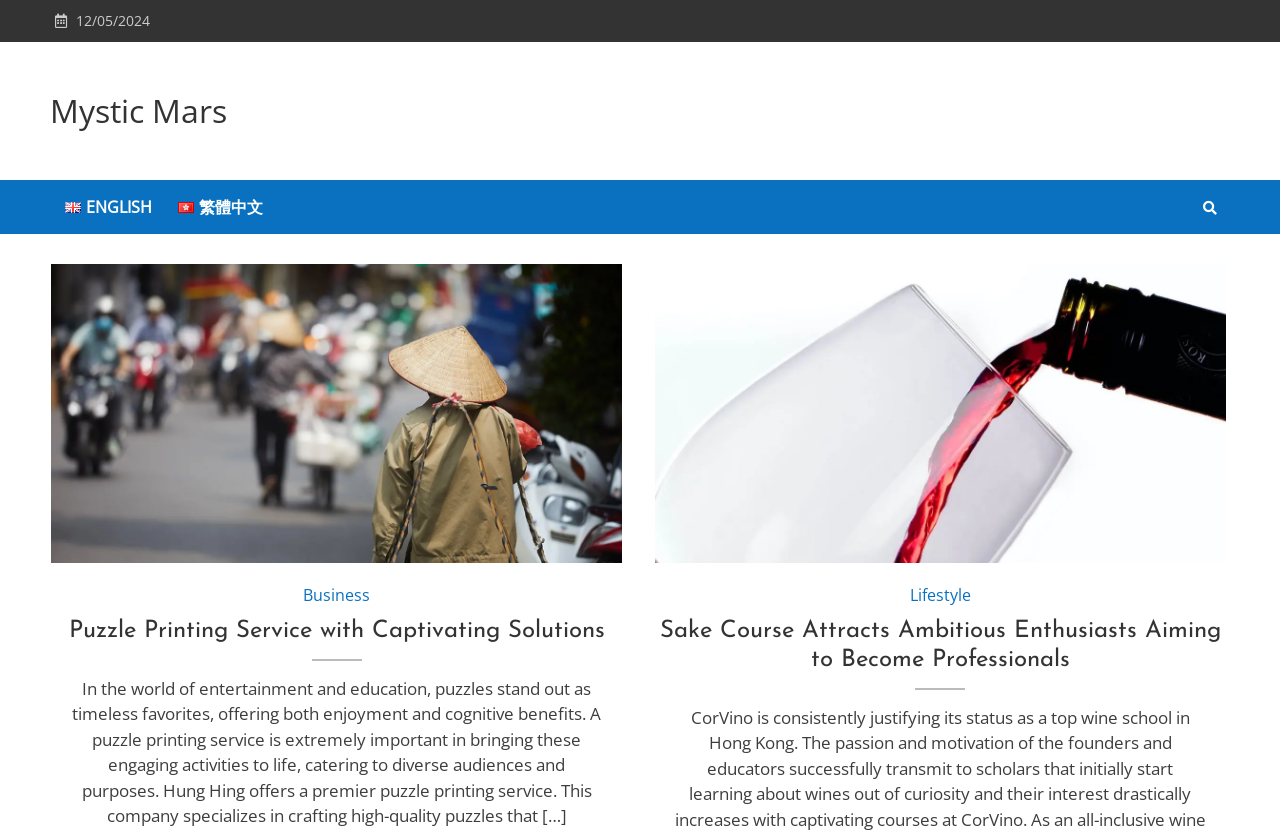Locate the bounding box coordinates of the area you need to click to fulfill this instruction: 'Click the 'Mystic Mars' link'. The coordinates must be in the form of four float numbers ranging from 0 to 1: [left, top, right, bottom].

[0.039, 0.104, 0.177, 0.161]